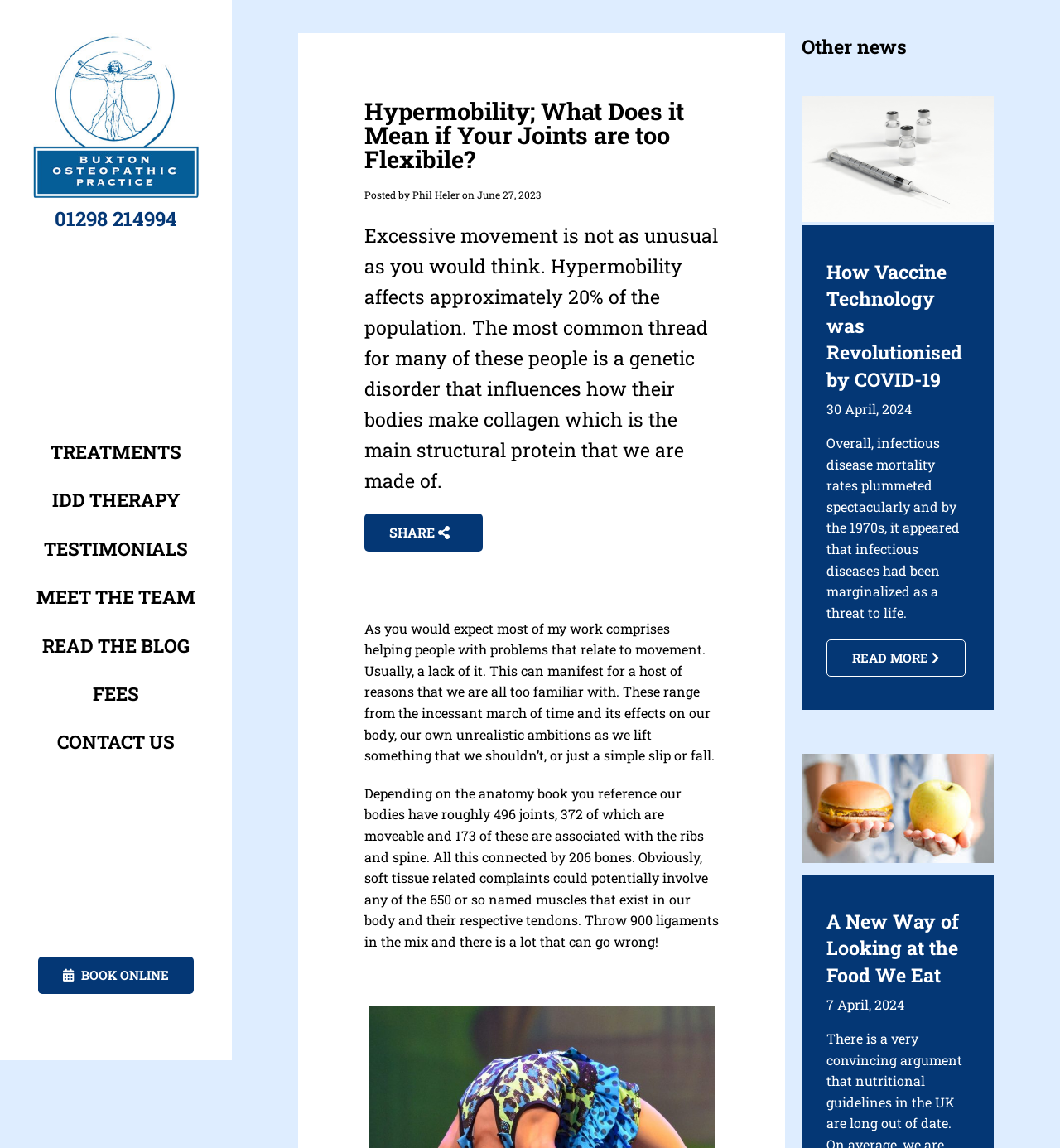How many news articles are listed on the webpage?
Analyze the screenshot and provide a detailed answer to the question.

I counted the number of news articles listed on the webpage and found three articles with titles 'How Vaccine Technology was Revolutionised by COVID-19', 'A New Way of Looking at the Food We Eat', and another one not fully visible.